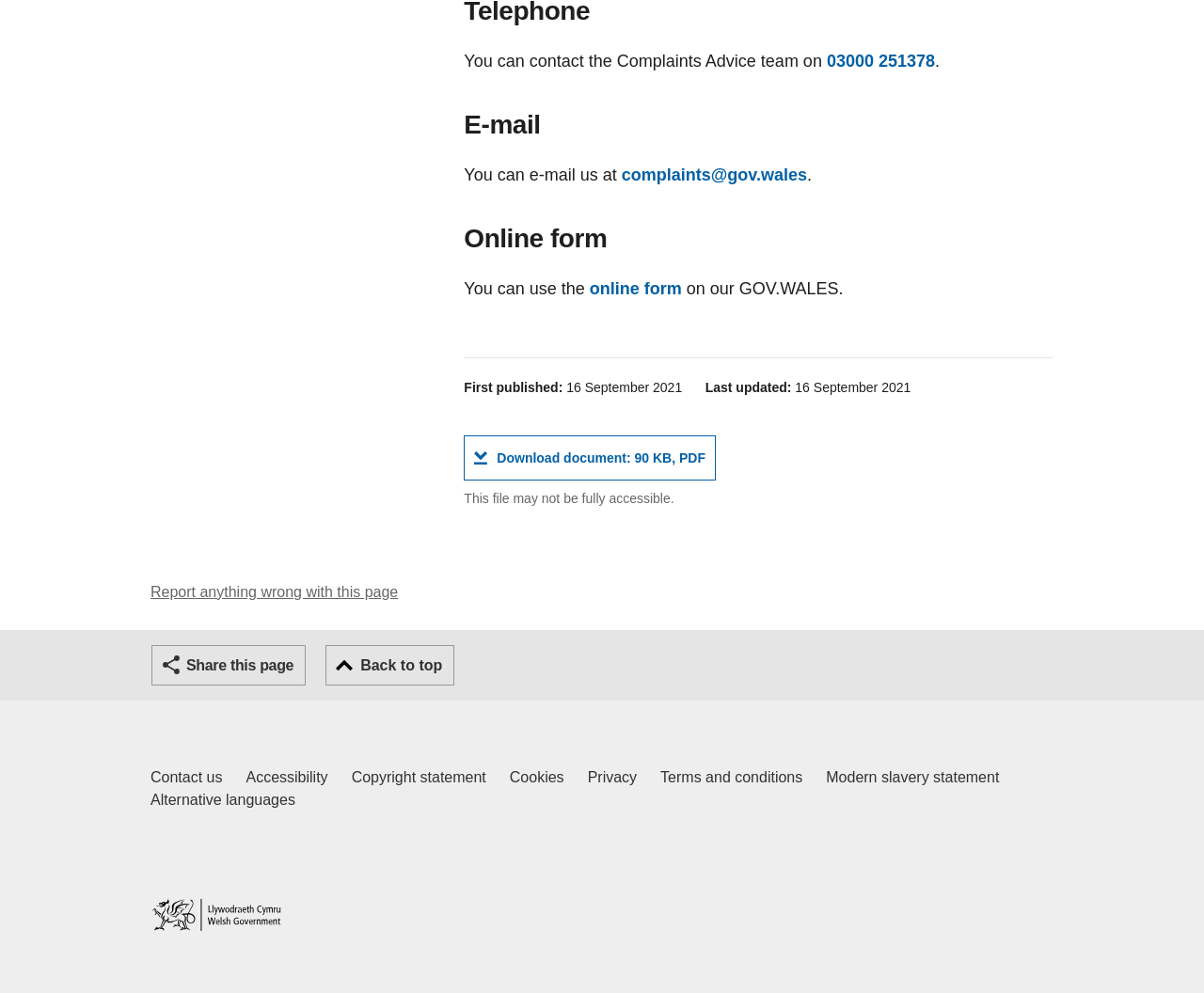Can you look at the image and give a comprehensive answer to the question:
What is the purpose of the online form?

The purpose of the online form can be inferred from the context of the webpage, which provides different ways to contact the Complaints Advice team, including the online form.